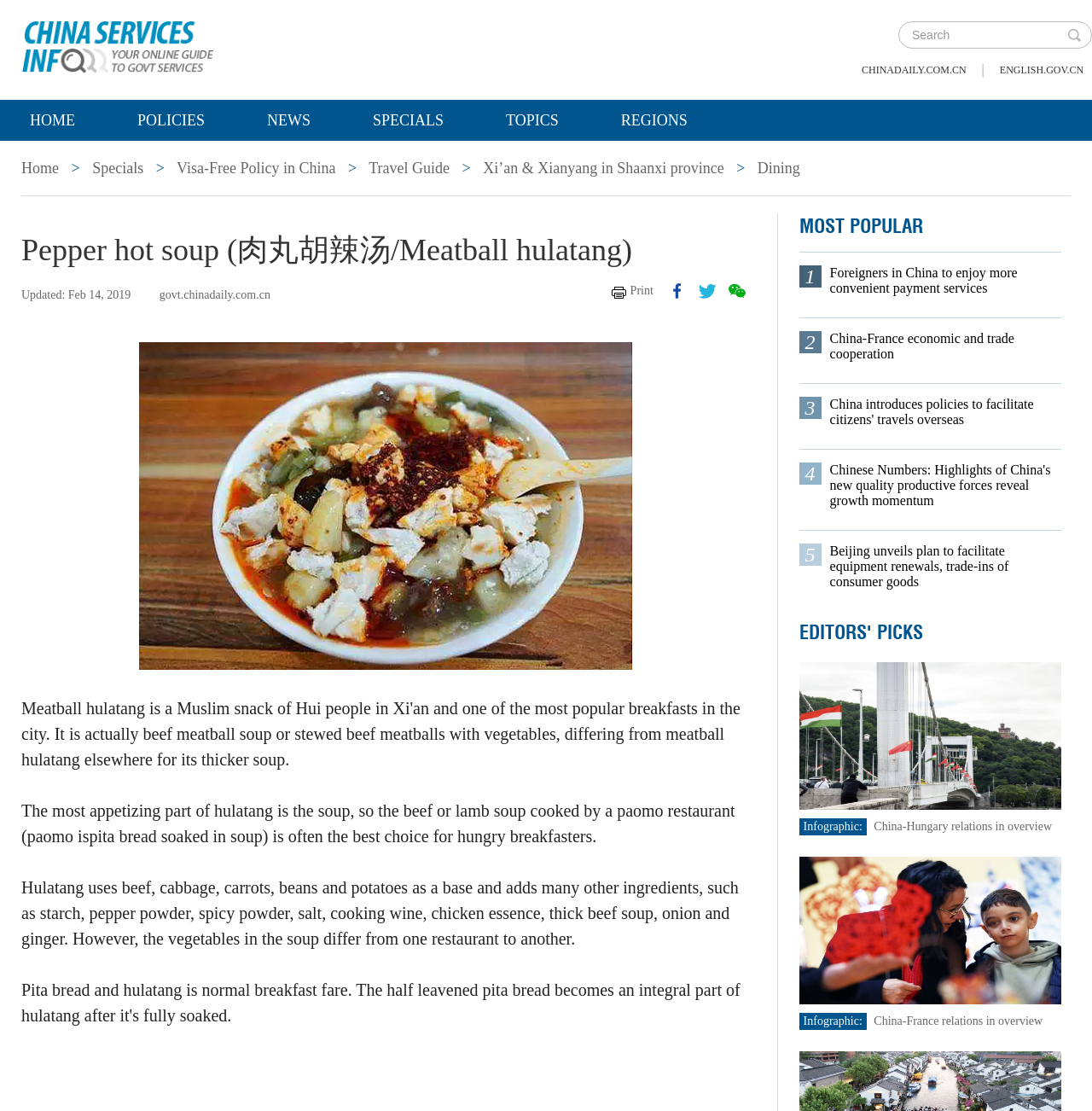Locate the bounding box of the UI element defined by this description: "China-France economic and trade cooperation". The coordinates should be given as four float numbers between 0 and 1, formatted as [left, top, right, bottom].

[0.76, 0.298, 0.964, 0.326]